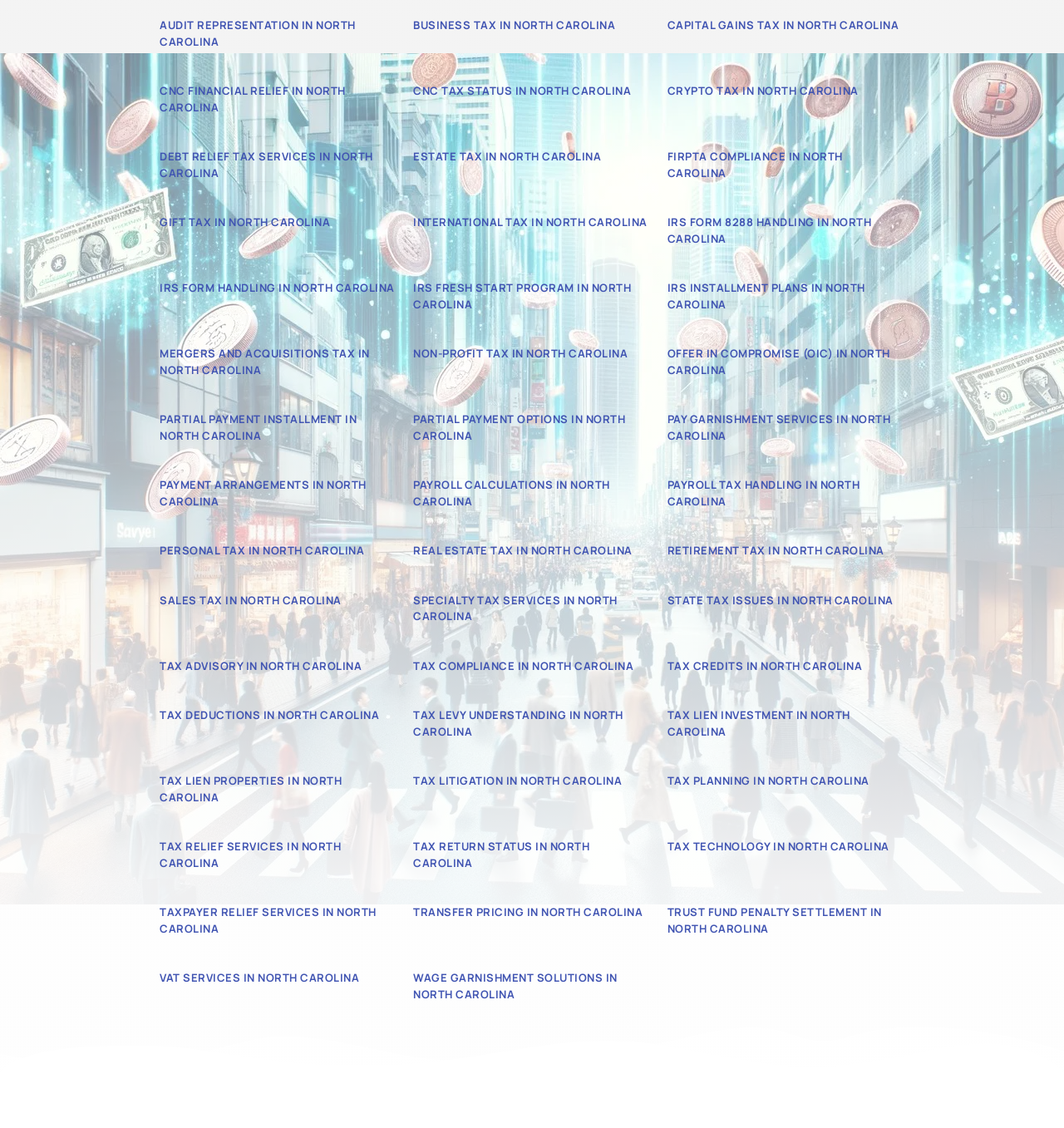Locate the bounding box coordinates of the area you need to click to fulfill this instruction: 'Learn about audit representation in North Carolina'. The coordinates must be in the form of four float numbers ranging from 0 to 1: [left, top, right, bottom].

[0.15, 0.016, 0.334, 0.043]